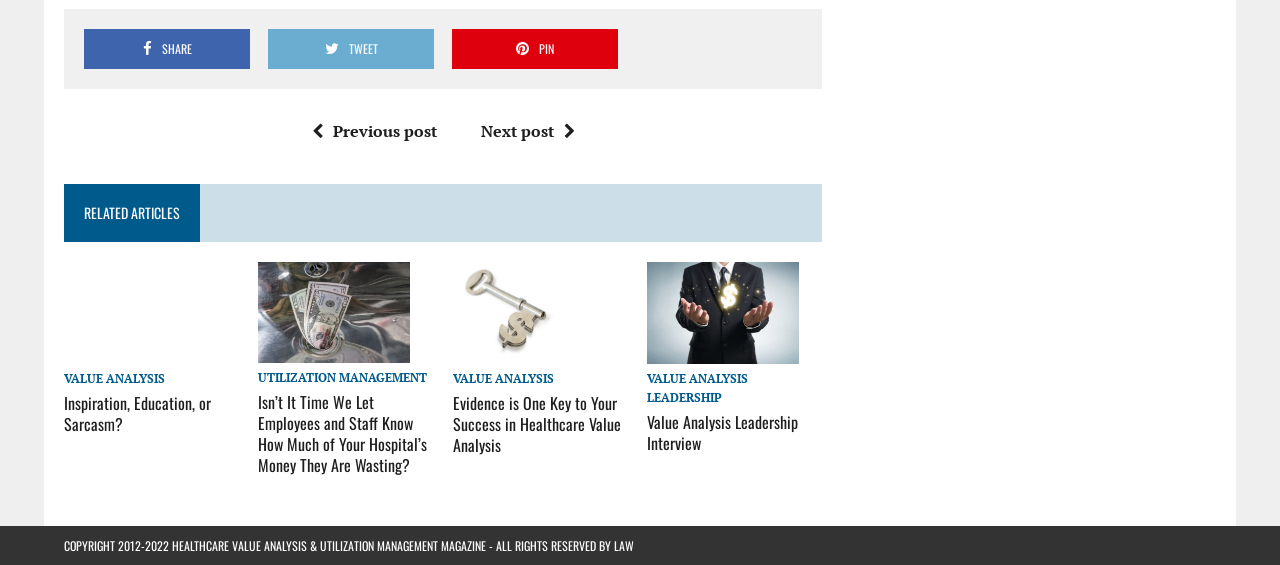What is the category of the articles?
Use the information from the screenshot to give a comprehensive response to the question.

The articles listed on the webpage are related to healthcare, specifically value analysis and utilization management, as indicated by the headings and link texts.